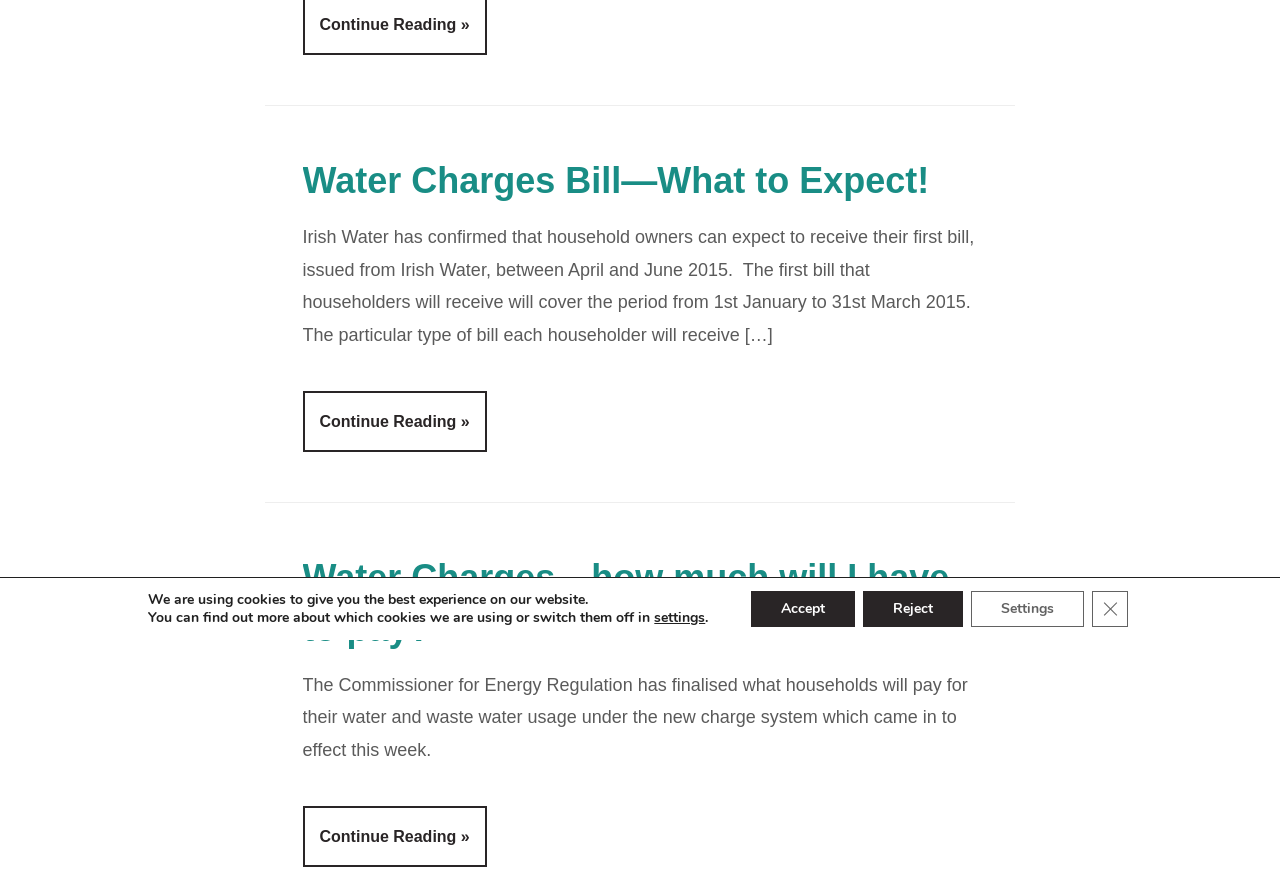Bounding box coordinates should be provided in the format (top-left x, top-left y, bottom-right x, bottom-right y) with all values between 0 and 1. Identify the bounding box for this UI element: Specials

None